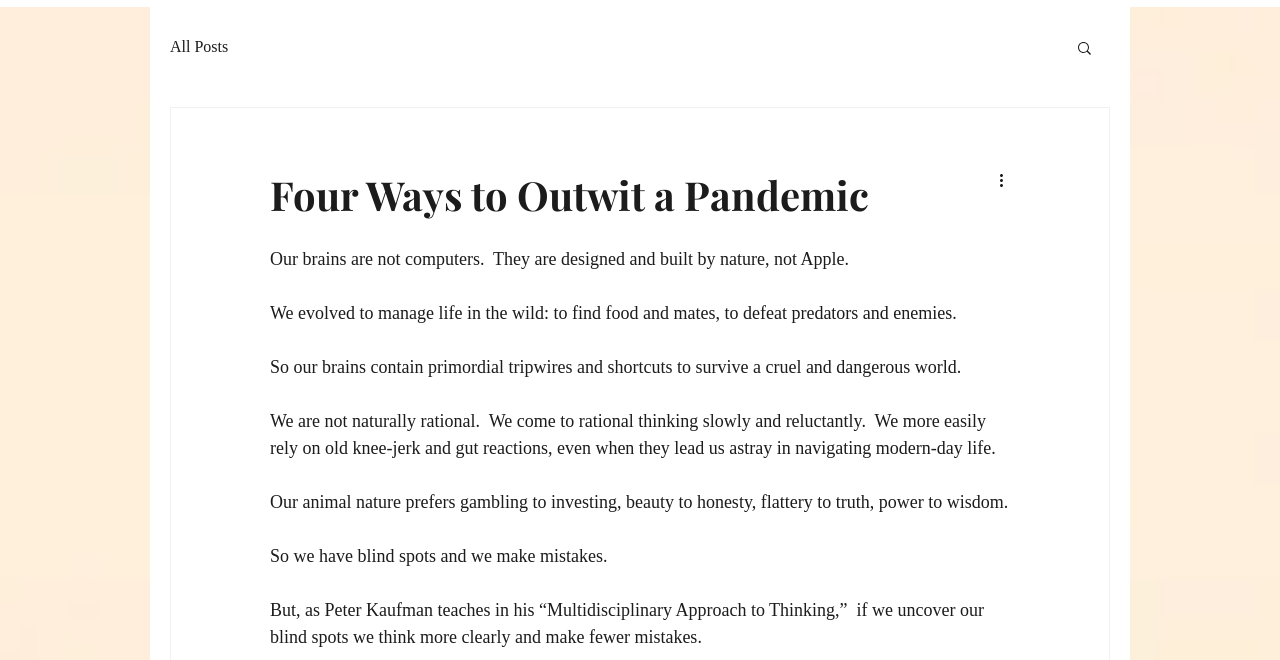Describe every aspect of the webpage in a detailed manner.

The webpage is focused on an article titled "Four Ways to Outwit a Pandemic". At the top left, there is a navigation menu labeled "blog" with a link to "All Posts". To the right of the navigation menu, there is a search button with a small image. Below the search button, there is a button labeled "More actions" with an image, which is not pressed.

The main content of the webpage is divided into several paragraphs. The title "Four Ways to Outwit a Pandemic" is displayed prominently, followed by a series of static text paragraphs. The first paragraph reads, "Our brains are not computers. They are designed and built by nature, not Apple. We evolved to manage life in the wild: to find food and mates, to defeat predators and enemies." The subsequent paragraphs discuss how human brains are not naturally rational and are prone to making mistakes due to blind spots. The text also mentions Peter Kaufman's "Multidisciplinary Approach to Thinking" as a way to uncover blind spots and think more clearly.

The paragraphs are arranged vertically, with each paragraph positioned below the previous one. The text is aligned to the left, with a consistent margin from the left edge of the webpage. There are no images in the main content area, aside from the small images associated with the search and "More actions" buttons.